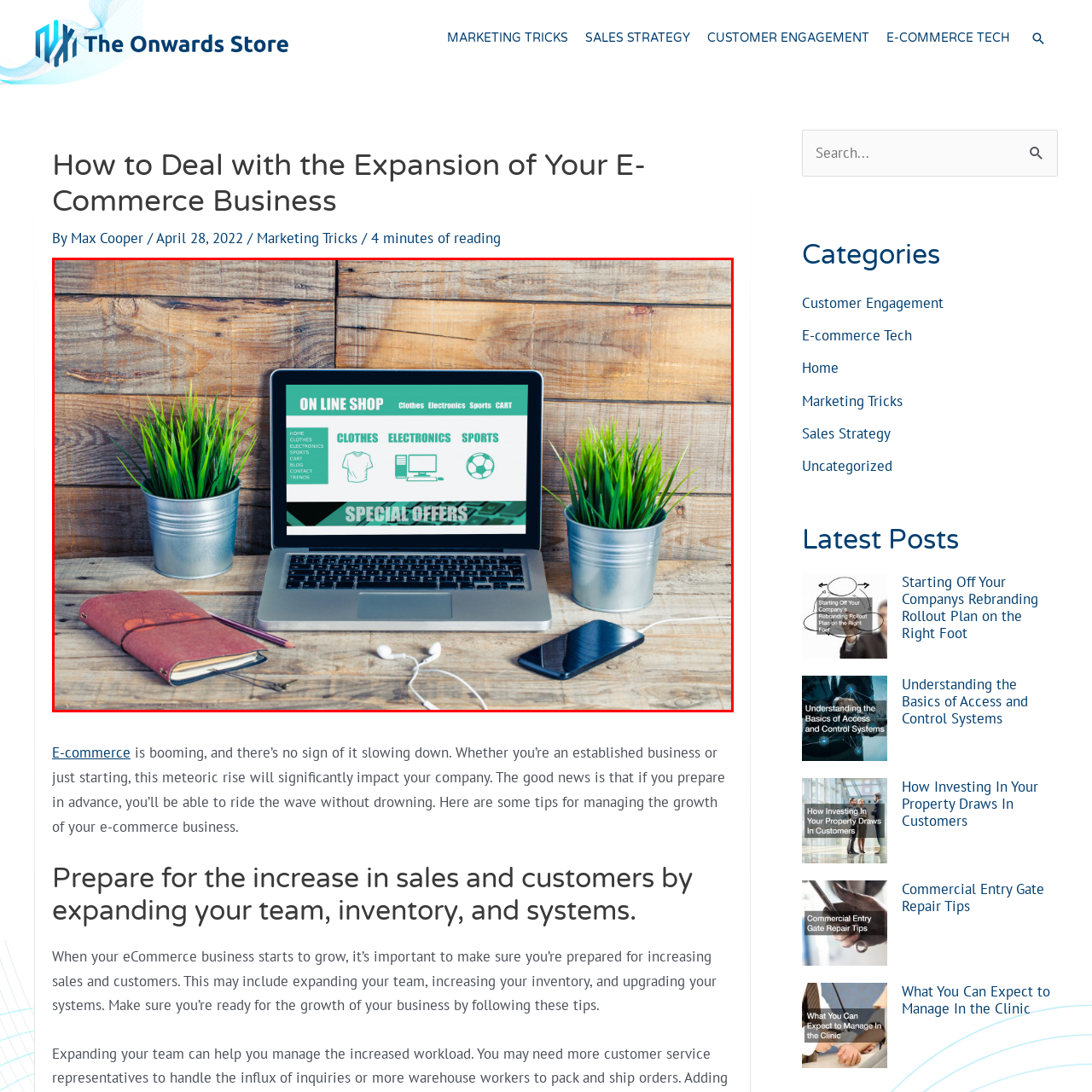Direct your attention to the image within the red boundary, What type of plant is on the left?
 Respond with a single word or phrase.

potted plant